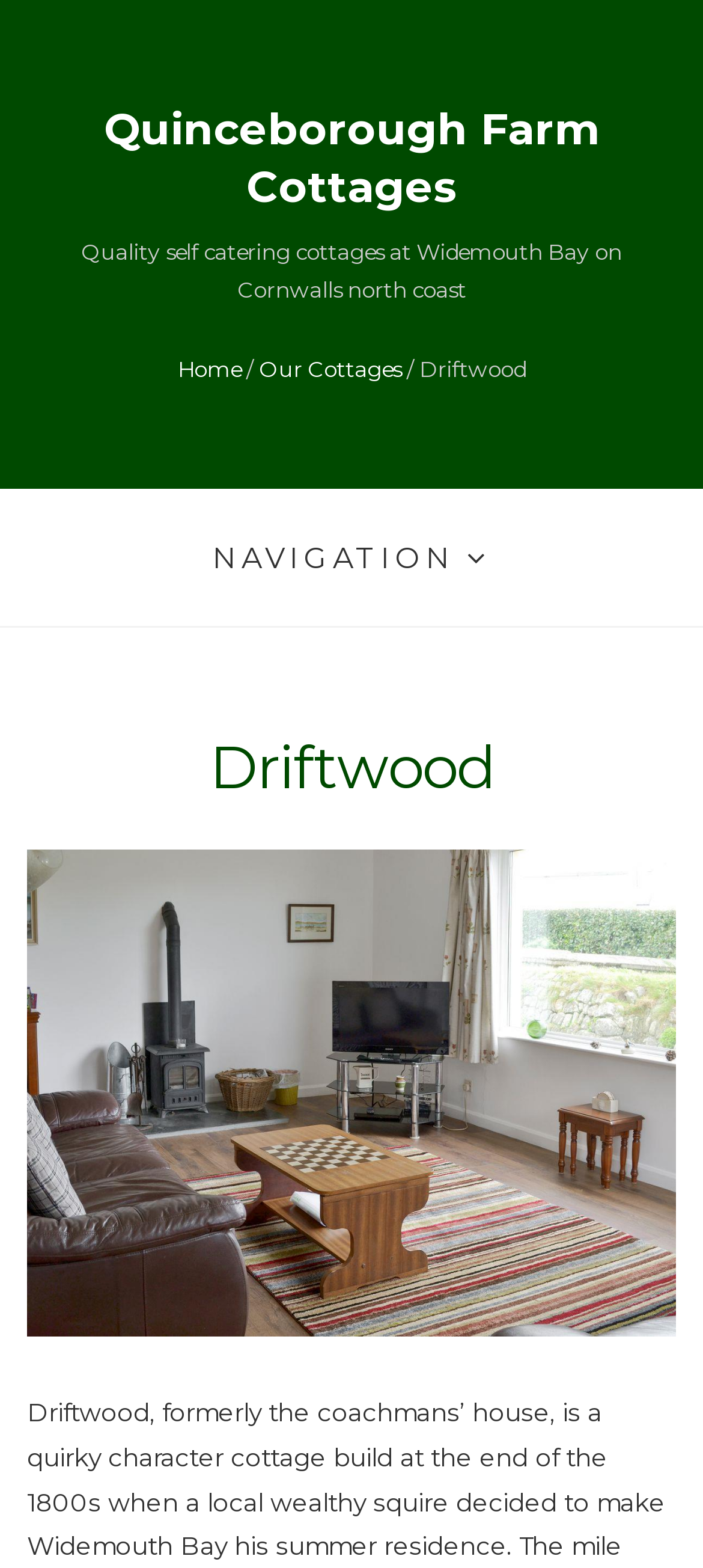Refer to the image and provide an in-depth answer to the question: 
What is the name of the farm?

I found the name 'Quinceborough Farm Cottages' in the link at the top of the page, and inferred that 'Quinceborough Farm' is the name of the farm.